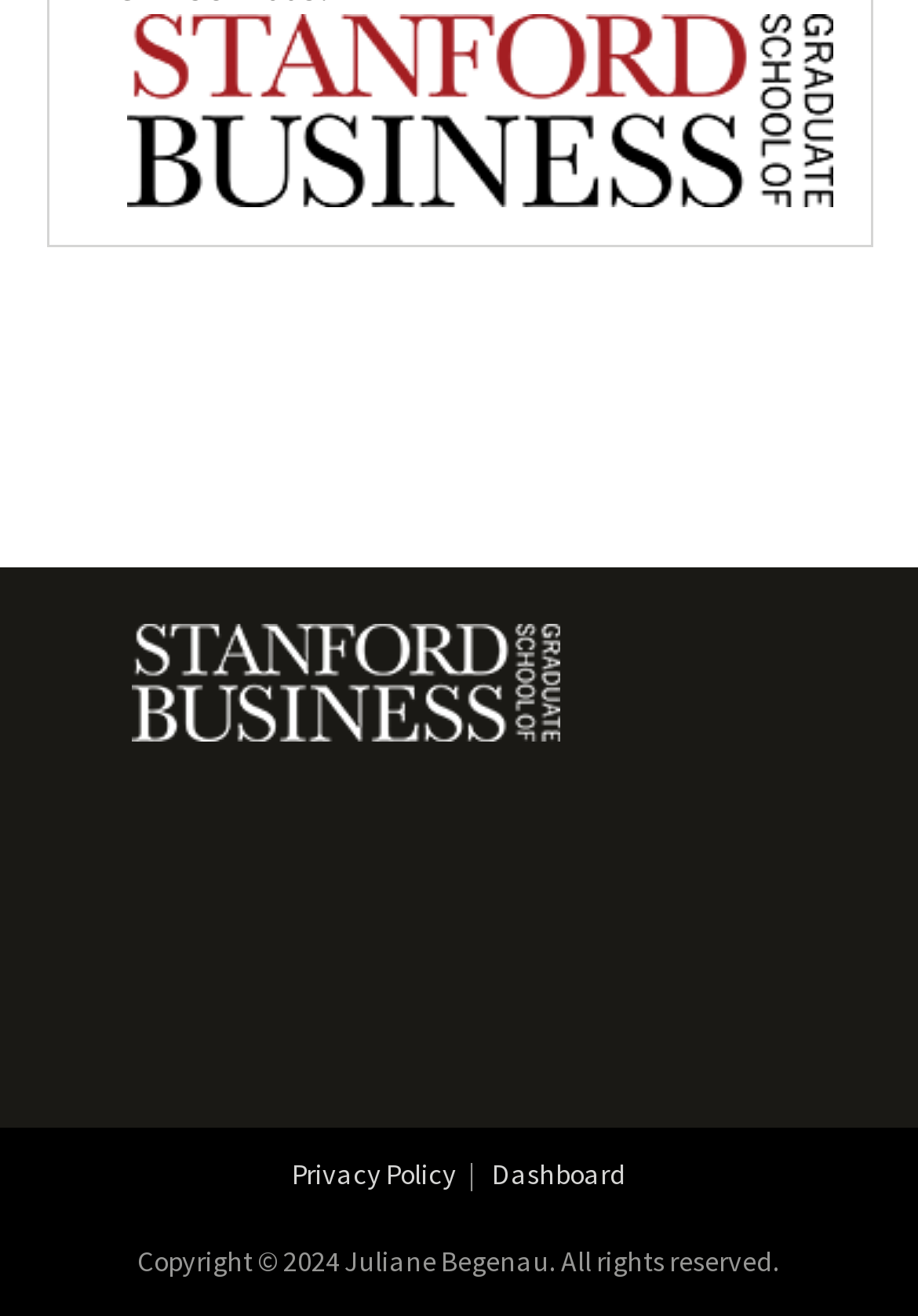Locate and provide the bounding box coordinates for the HTML element that matches this description: "Privacy Policy".

[0.318, 0.879, 0.497, 0.906]